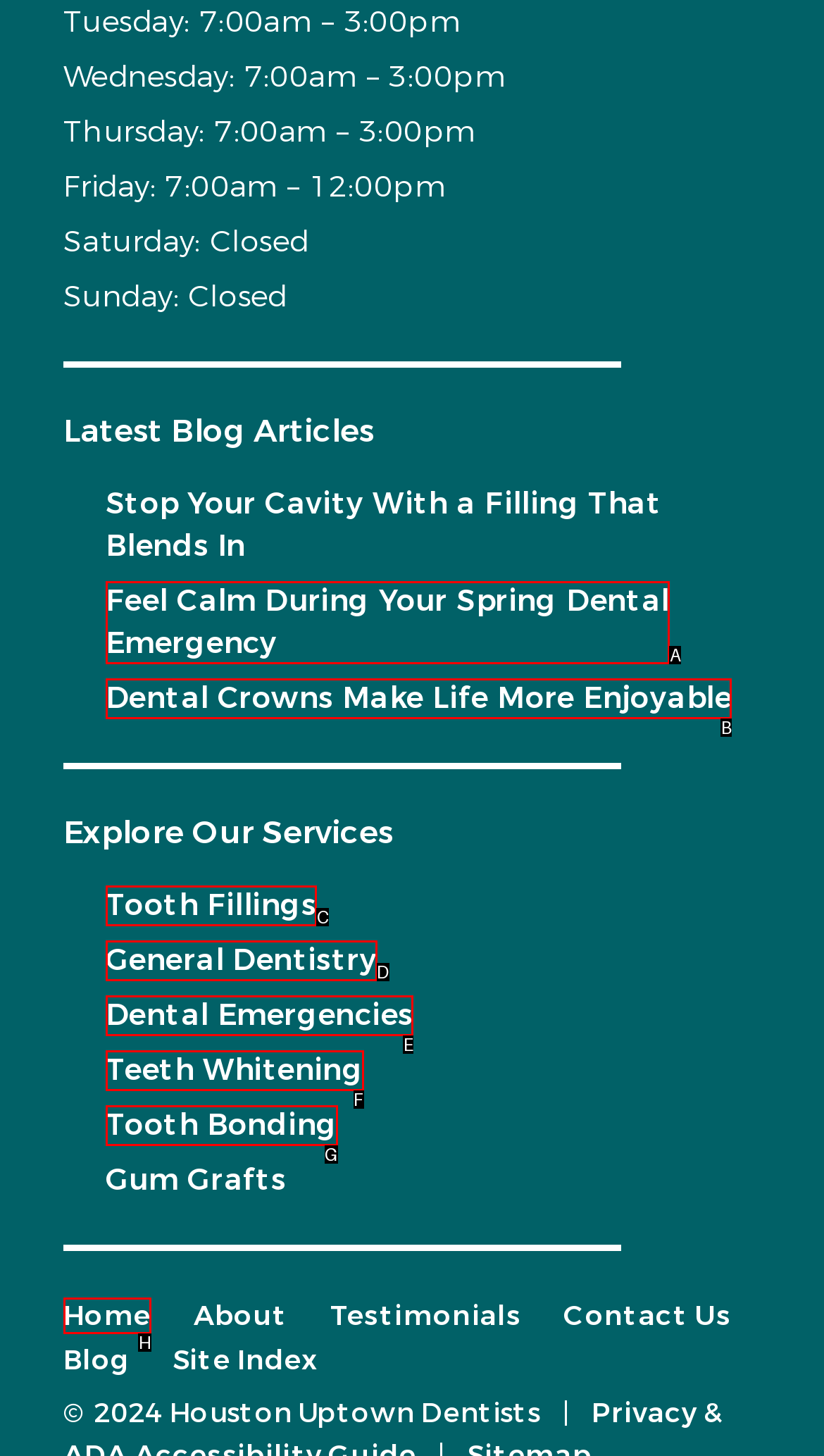Given the description: Teeth Whitening, select the HTML element that matches it best. Reply with the letter of the chosen option directly.

F